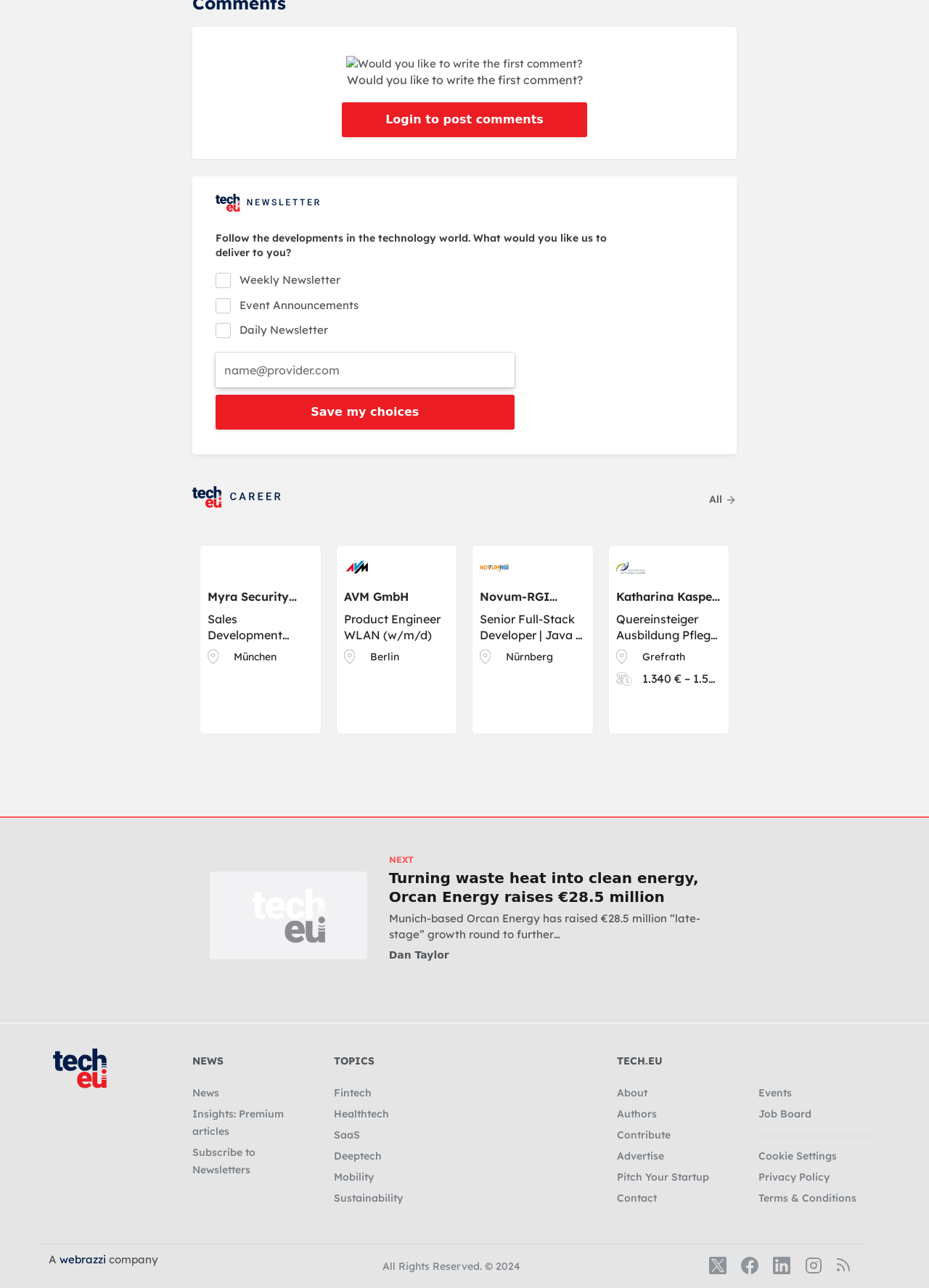What is the topic of the article with the image of a logo?
Please provide a comprehensive answer based on the visual information in the image.

The article with the image of a logo has a title 'Turning waste heat into clean energy, Orcan Energy raises €28.5 million', which suggests that the topic of the article is Orcan Energy.